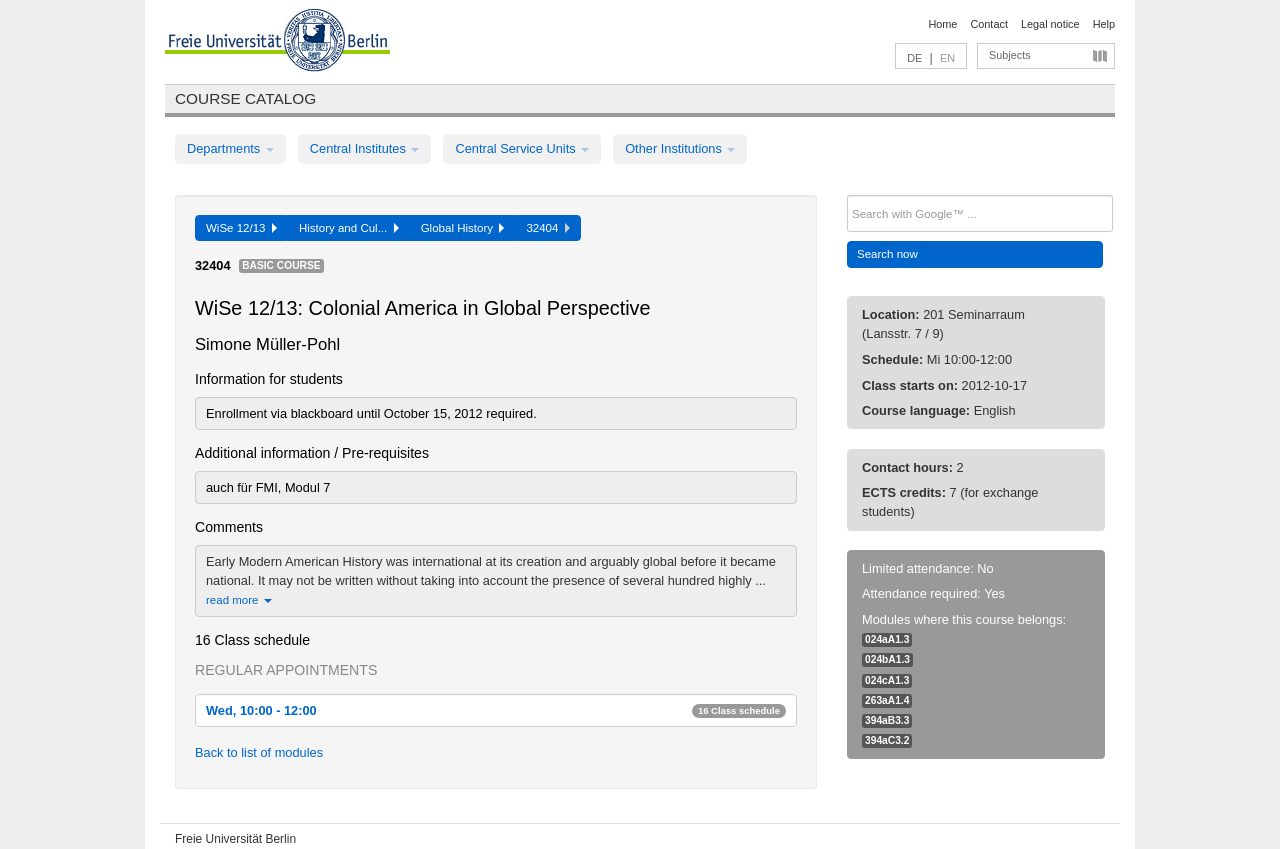Utilize the information from the image to answer the question in detail:
What is the location of the course?

I found the answer by looking at the section 'Location:' which is located at the bottom of the webpage, and it says '201 Seminarraum (Lansstr. 7 / 9)'.